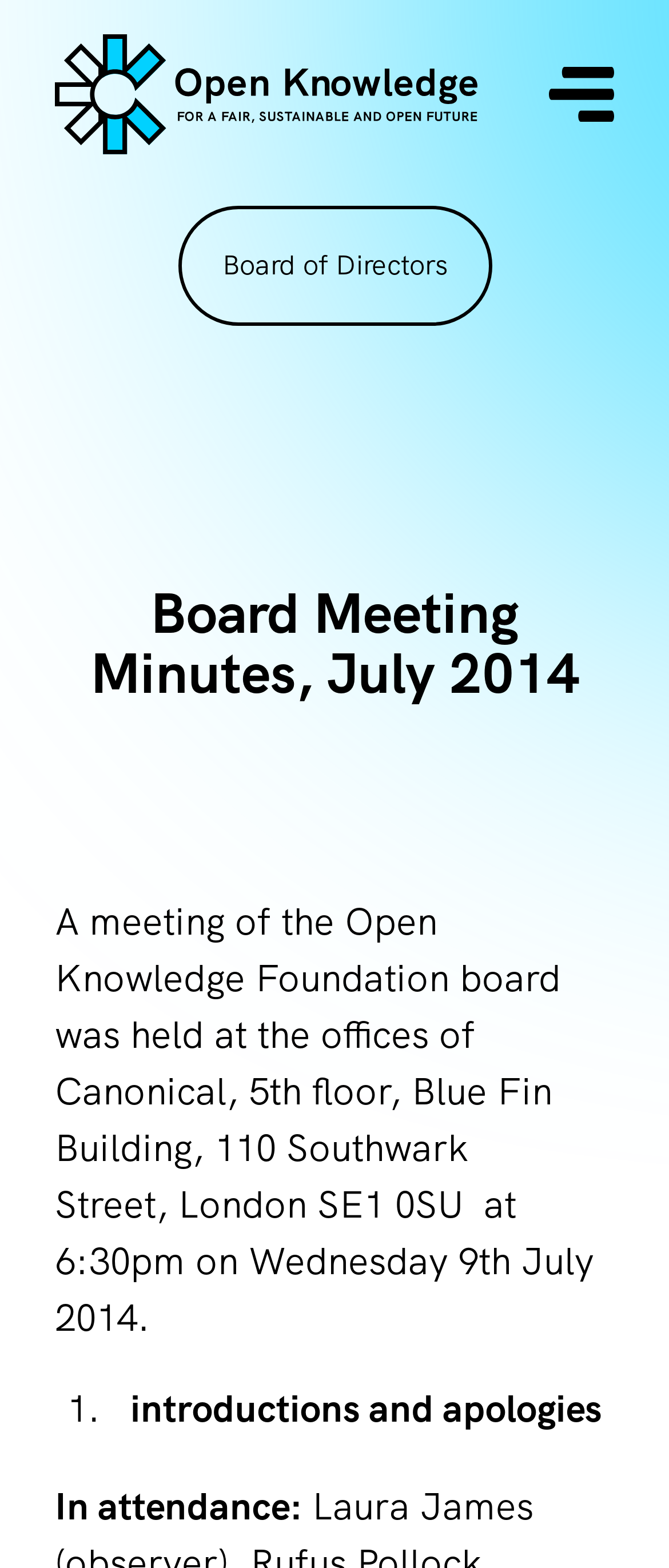Extract the top-level heading from the webpage and provide its text.

Board Meeting Minutes, July 2014